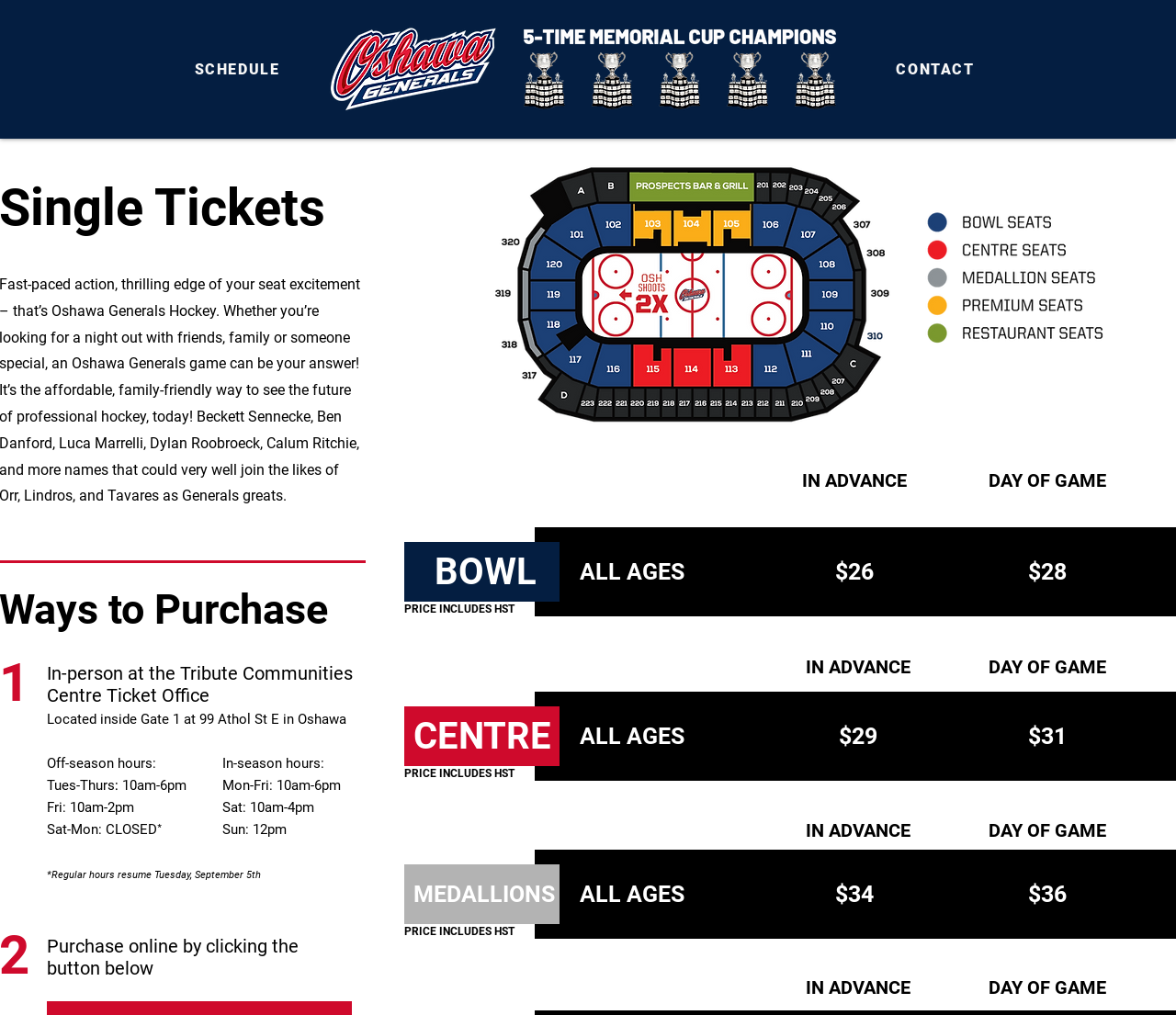Answer the question briefly using a single word or phrase: 
What is the name of the team whose logo is displayed?

Oshawa Generals